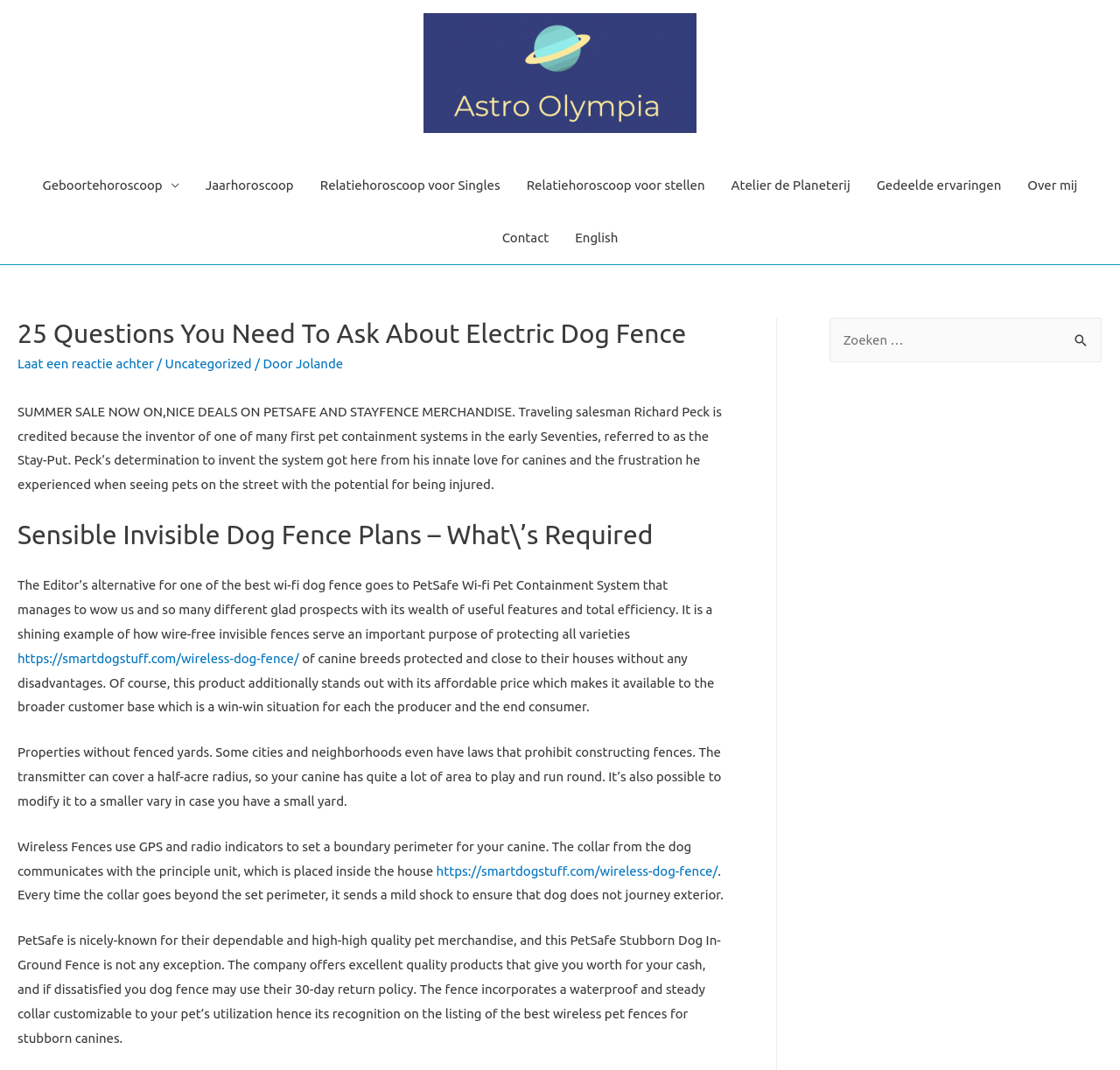Find the bounding box coordinates of the element to click in order to complete the given instruction: "Search for something on the website."

[0.741, 0.297, 0.984, 0.339]